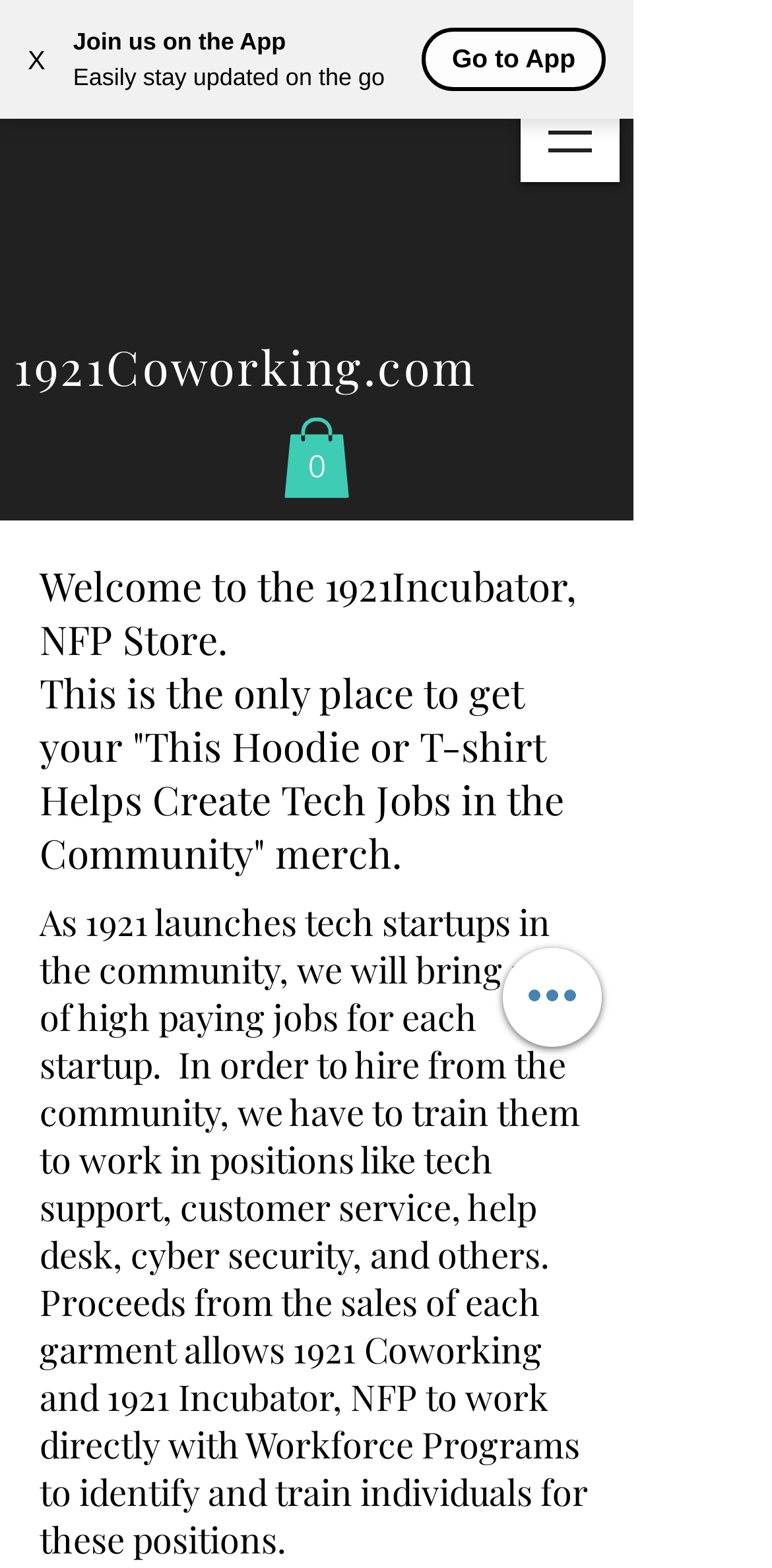Provide an in-depth caption for the elements present on the webpage.

The webpage appears to be an e-commerce store for 1921Incubator, NFP, with a focus on selling merchandise that supports the creation of tech jobs in the community. 

At the top left corner, there is a button to close the current window, labeled "X". Next to it, there is a promotional message encouraging users to join the app, with a call-to-action button "Go to App" on the right side. 

Below this section, the website's title "1921Coworking.com" is prominently displayed, with a link to the homepage. On the top right corner, there is a navigation menu button and a cart icon with a link to the cart, which currently has 0 items. 

The main content of the page is divided into two sections. The first section has a heading that welcomes users to the 1921Incubator, NFP store, explaining the purpose of the merchandise sales. The second section, located below the first one, provides more details about how the proceeds from the sales will be used to train individuals for tech-related positions in the community. 

At the bottom right corner, there is a button labeled "Quick actions".